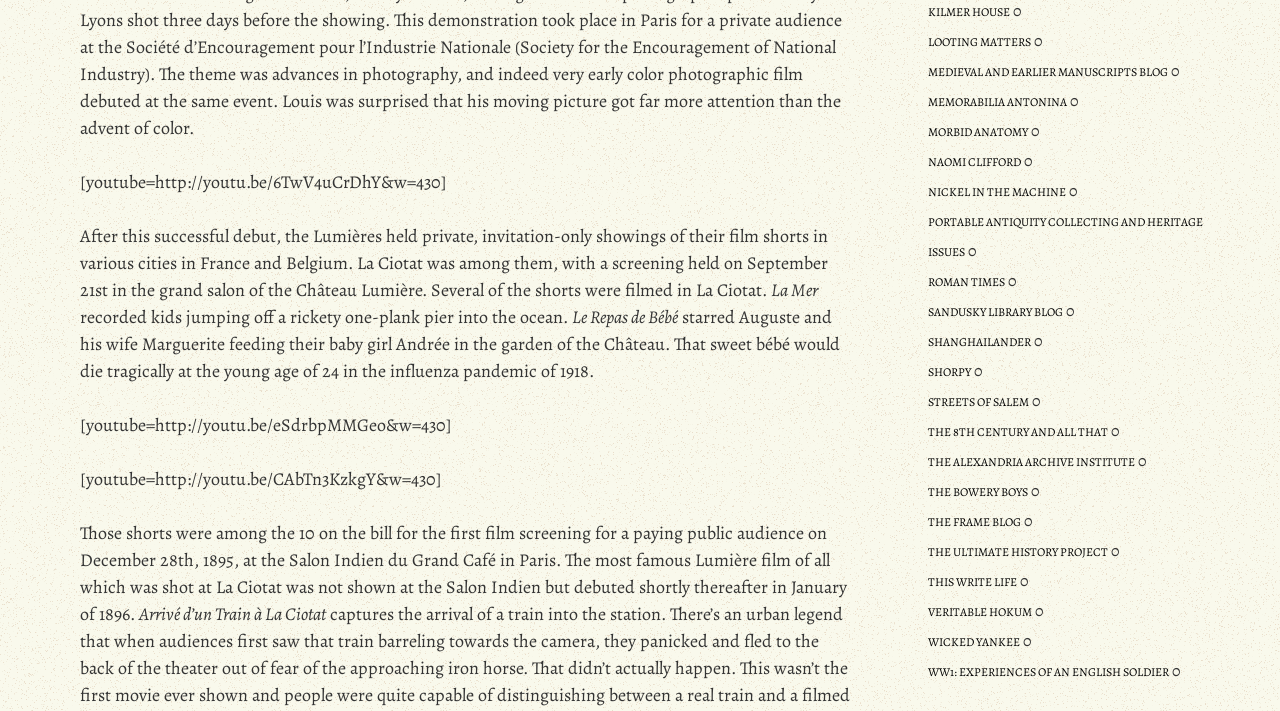What is the name of the film shown at La Ciotat?
Give a single word or phrase answer based on the content of the image.

Arrivé d’un Train à La Ciotat